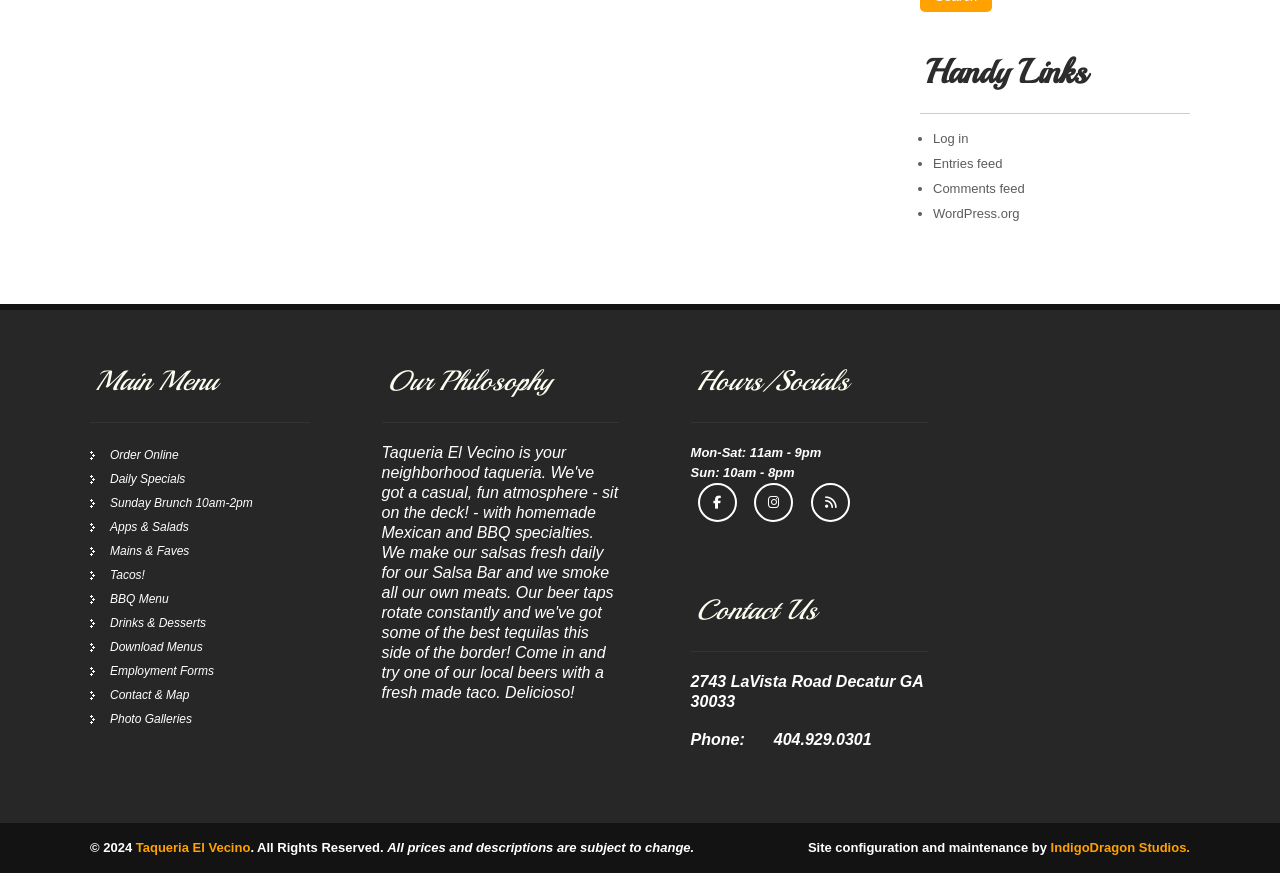Find the bounding box coordinates for the element described here: "Taqueria El Vecino".

[0.106, 0.962, 0.196, 0.979]